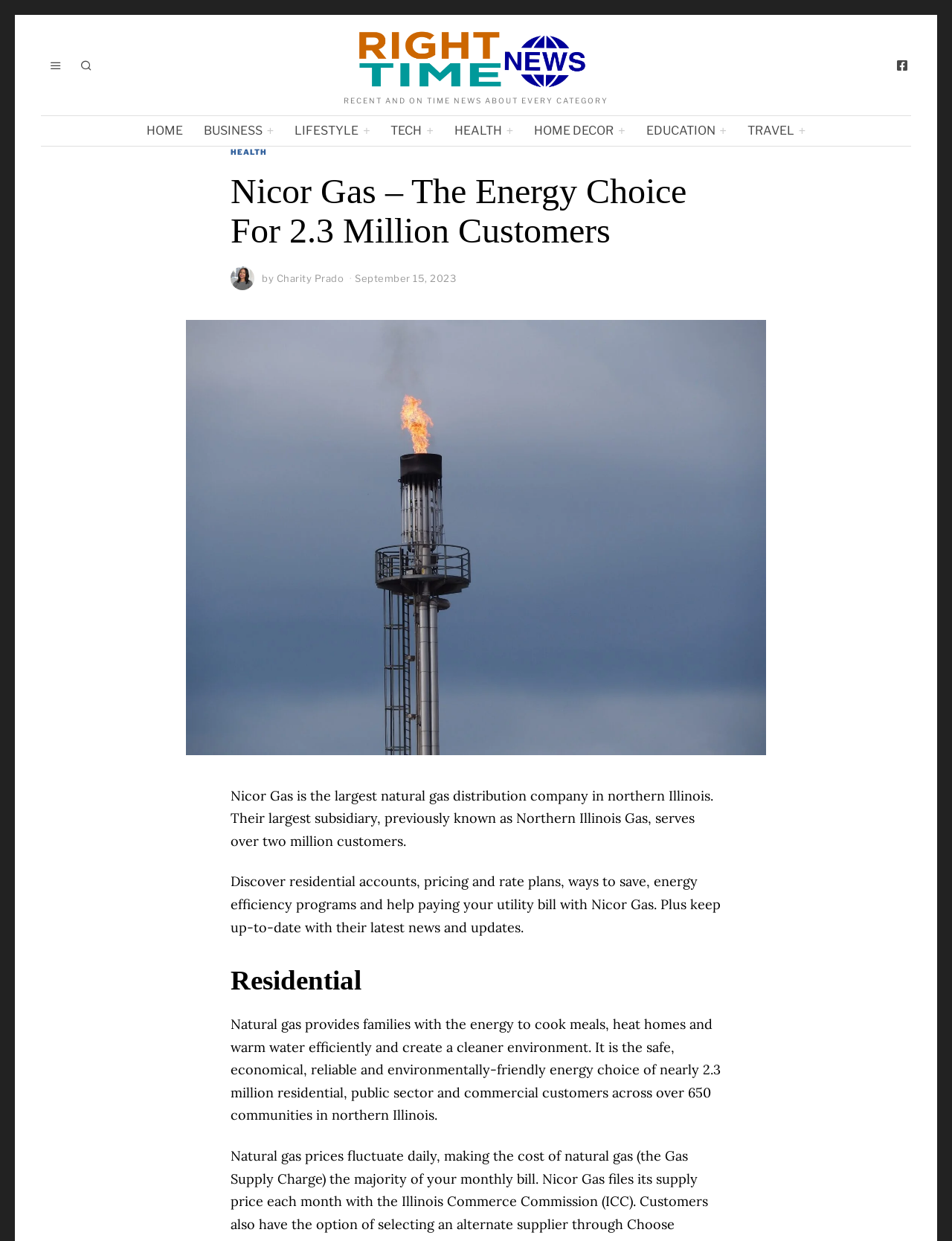Analyze the image and answer the question with as much detail as possible: 
What is the purpose of natural gas according to this webpage?

The static text 'Natural gas provides families with the energy to cook meals, heat homes and warm water efficiently and create a cleaner environment.' explains the purpose of natural gas according to this webpage.